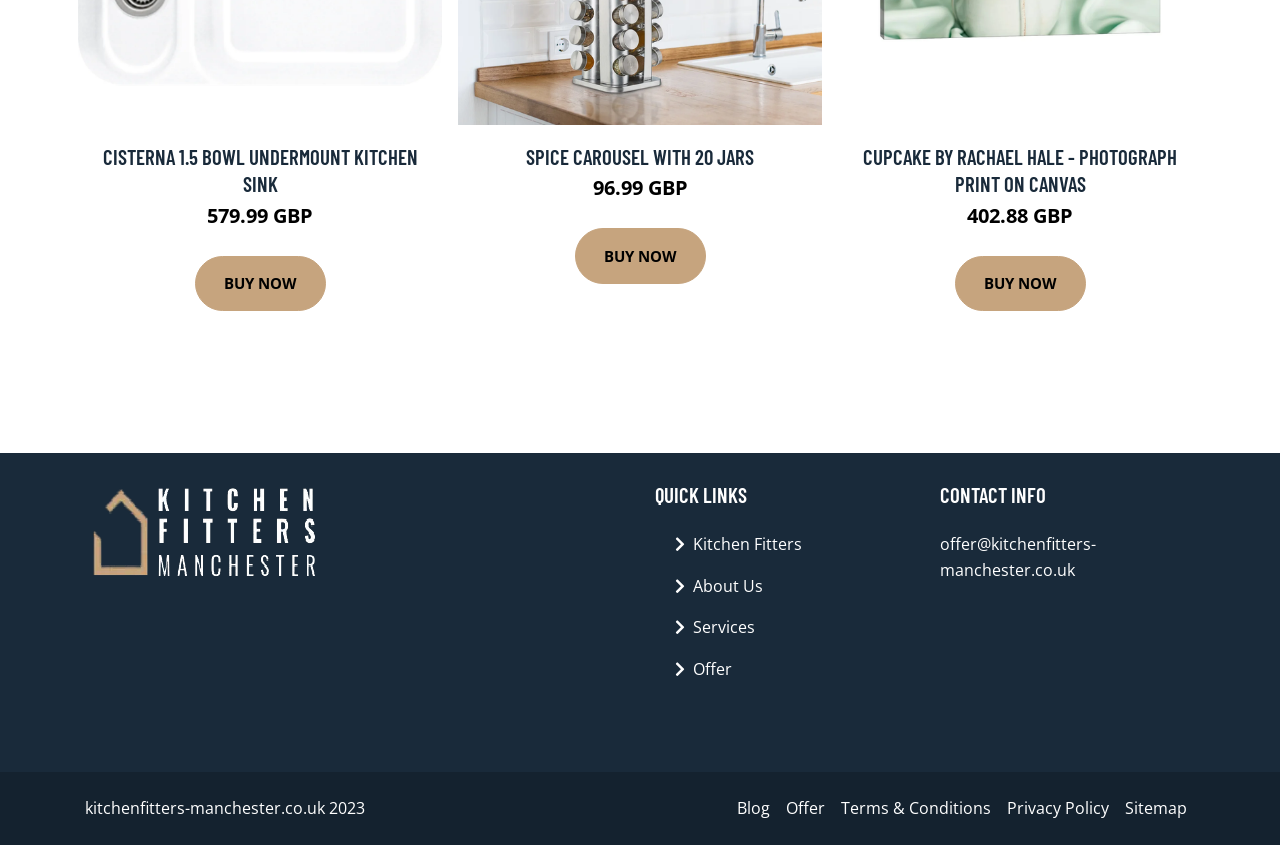Could you find the bounding box coordinates of the clickable area to complete this instruction: "Purchase CUPCAKE BY RACHAEL HALE - PHOTOGRAPH PRINT ON CANVAS"?

[0.746, 0.303, 0.848, 0.368]